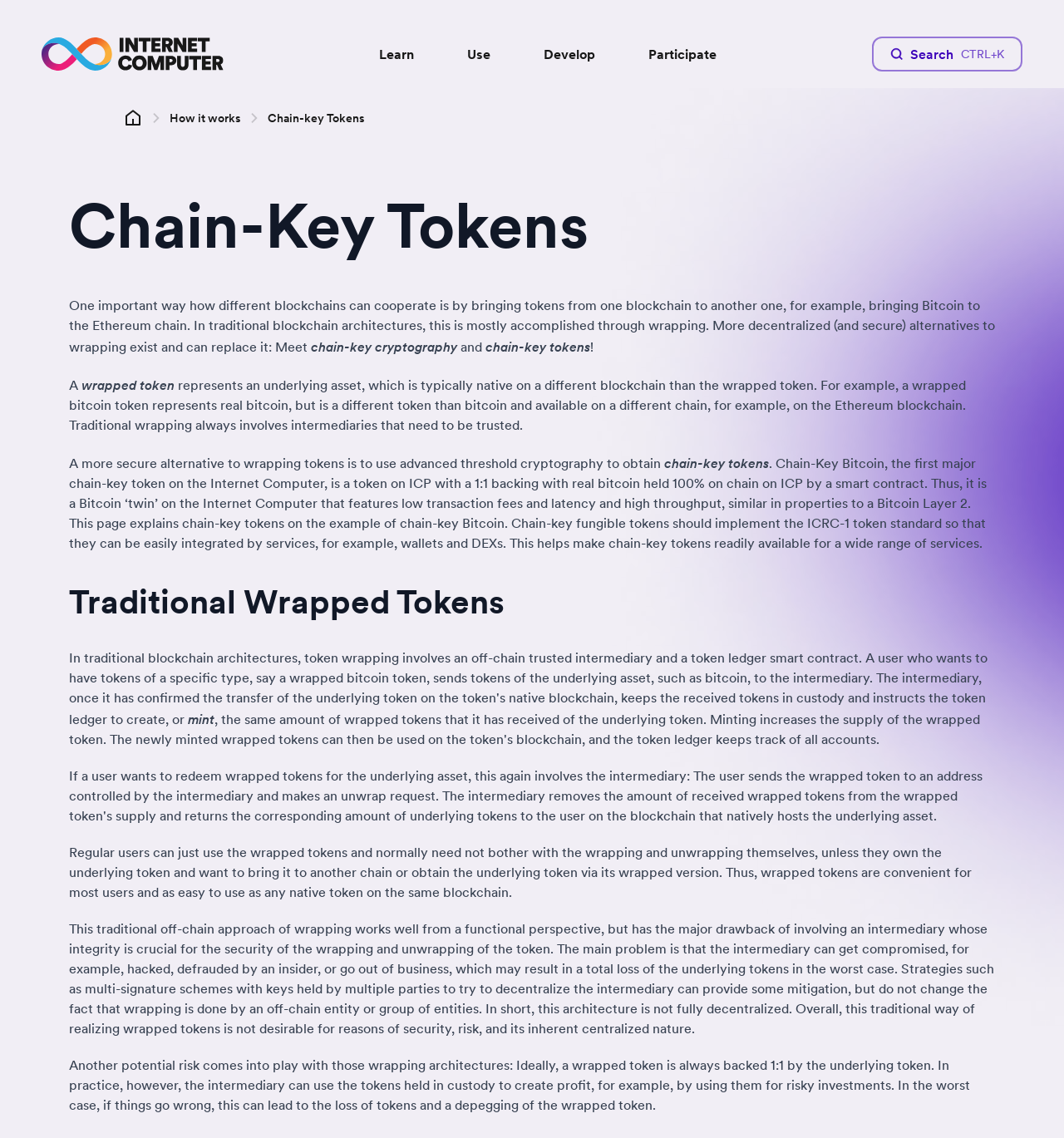Find the bounding box coordinates of the area to click in order to follow the instruction: "Read about how it works".

[0.16, 0.096, 0.227, 0.112]